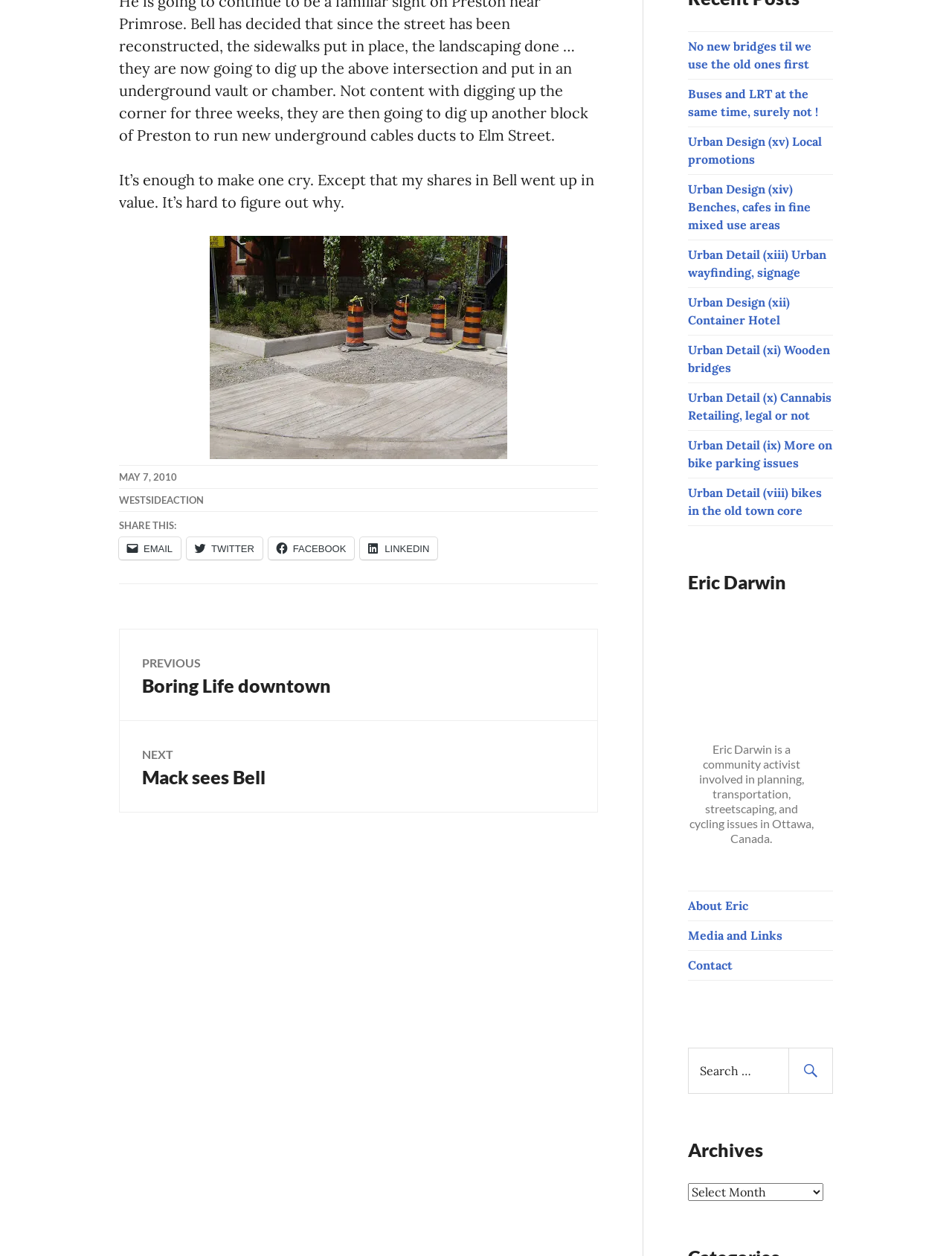Provide the bounding box coordinates for the area that should be clicked to complete the instruction: "View the 'About Eric' page".

[0.723, 0.715, 0.786, 0.727]